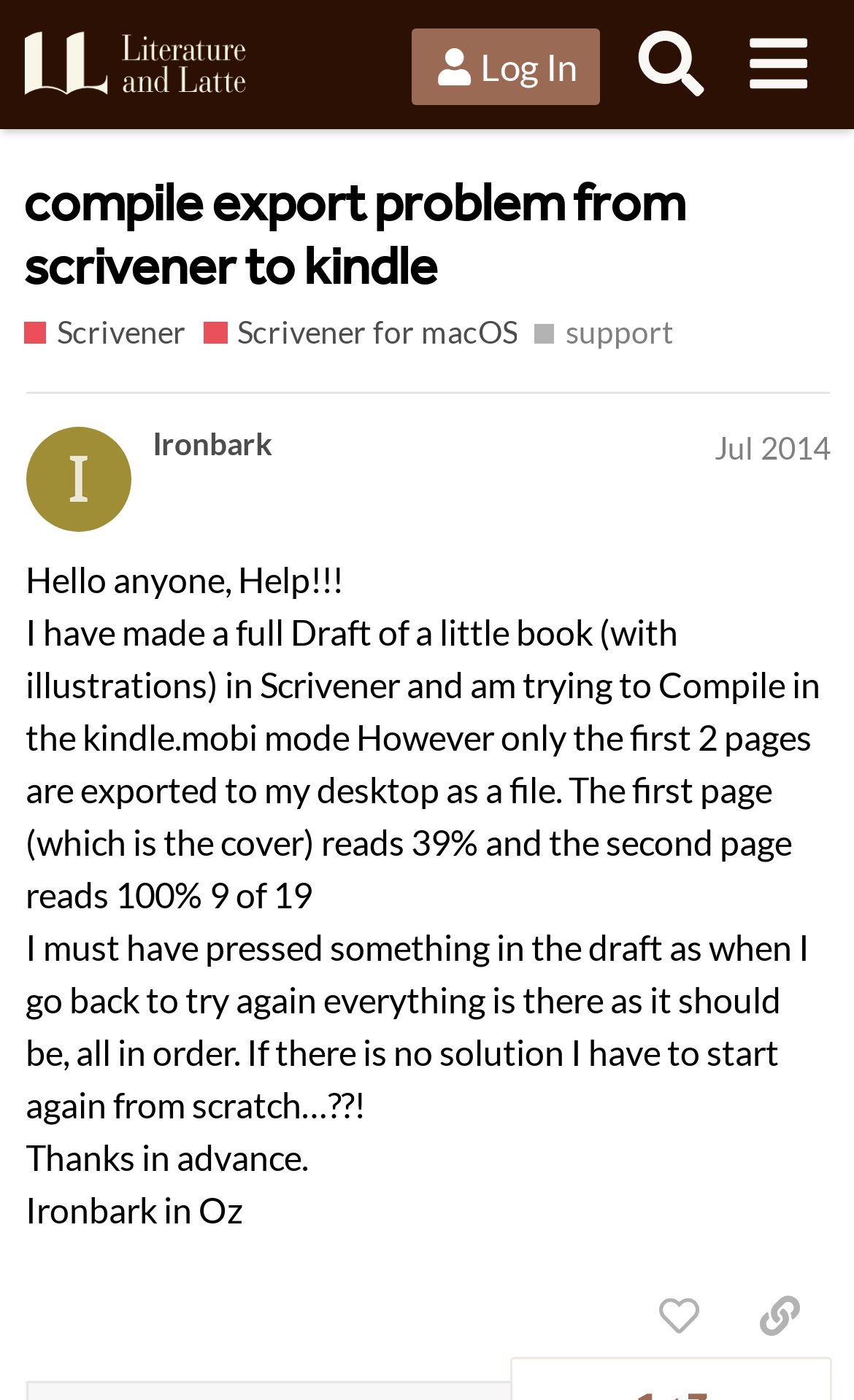Find the bounding box coordinates for the area that must be clicked to perform this action: "Like this post".

[0.736, 0.909, 0.854, 0.971]